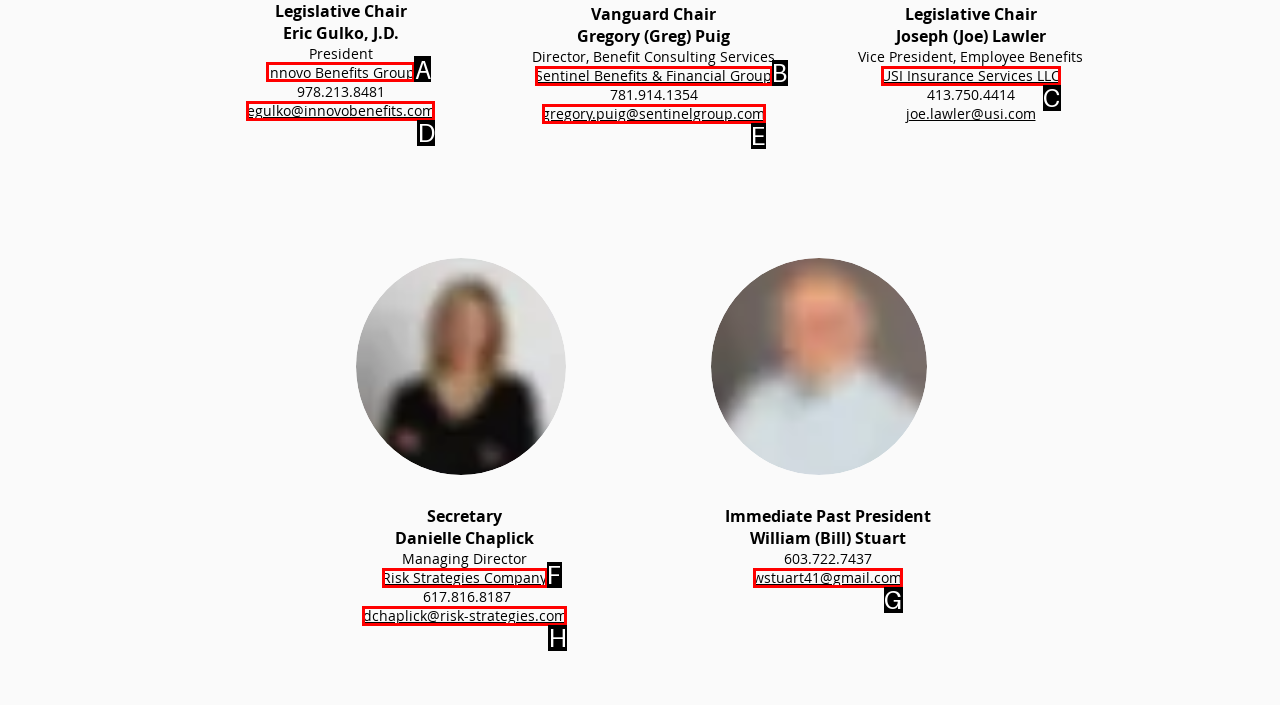Find the appropriate UI element to complete the task: Visit Innovo Benefits Group website. Indicate your choice by providing the letter of the element.

A